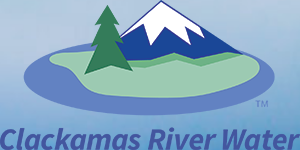Does the logo represent natural resources?
Answer the question based on the image using a single word or a brief phrase.

Yes